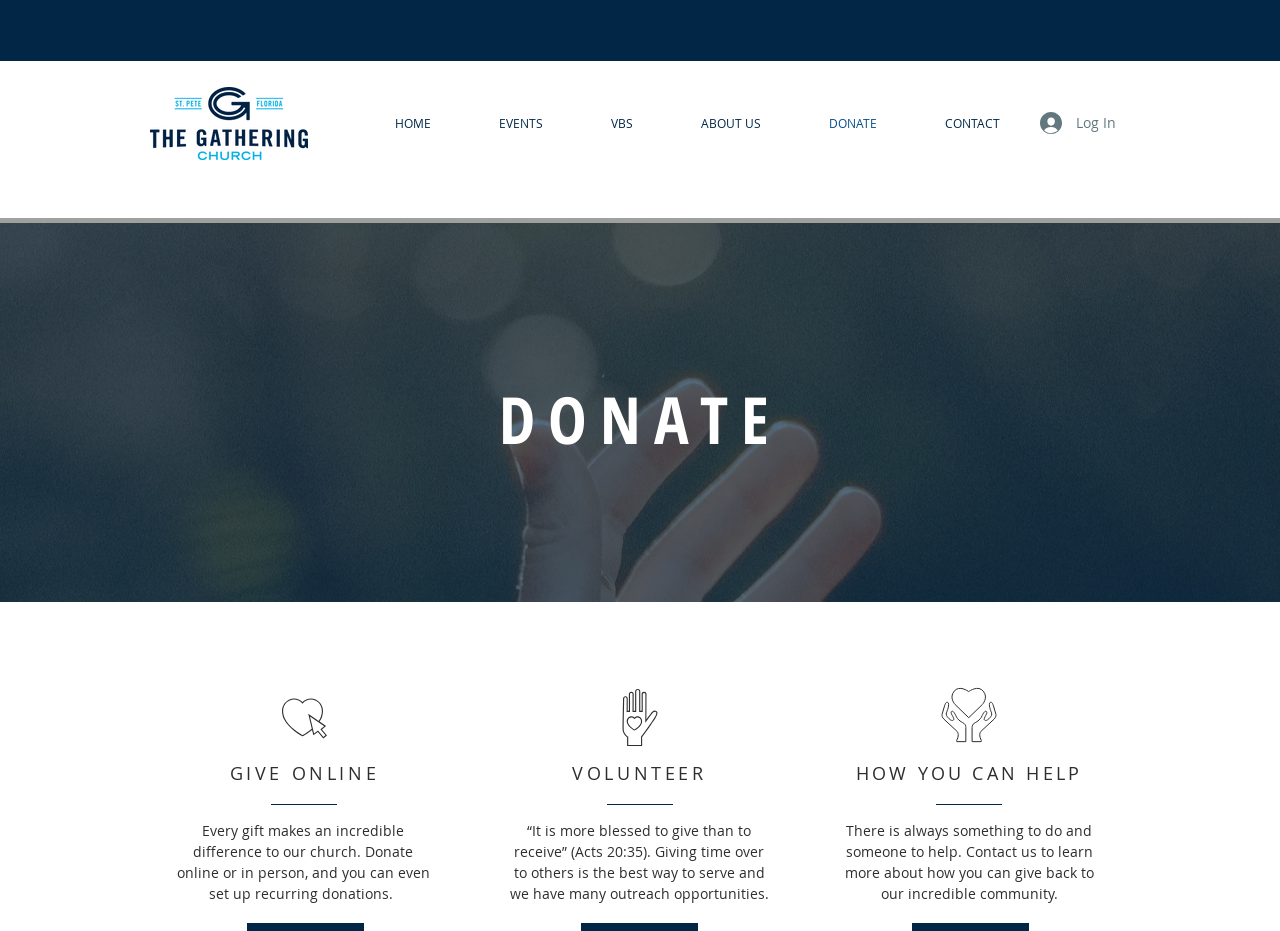Explain in detail what you observe on this webpage.

The webpage is about donating to The Gathering Church. At the top left, there is a logo of The Gathering Church St Pete, which is an image. Next to the logo, there is a navigation menu with links to different sections of the website, including HOME, EVENTS, VBS, ABOUT US, DONATE, and CONTACT. 

On the top right, there is a Log In button with an image. Below the navigation menu, there is a large heading that reads "DONATE". 

The main content of the page is divided into three sections. The first section has a heading "GIVE ONLINE" and a paragraph of text explaining how donations can be made online or in person, with the option to set up recurring donations. 

The second section has a heading "VOLUNTEER" and a quote from Acts 20:35. Below the quote, there is a paragraph of text encouraging visitors to give their time to serve others and highlighting the various outreach opportunities available.

The third section has a heading "HOW YOU CAN HELP" and a paragraph of text inviting visitors to contact the church to learn more about how they can give back to the community.